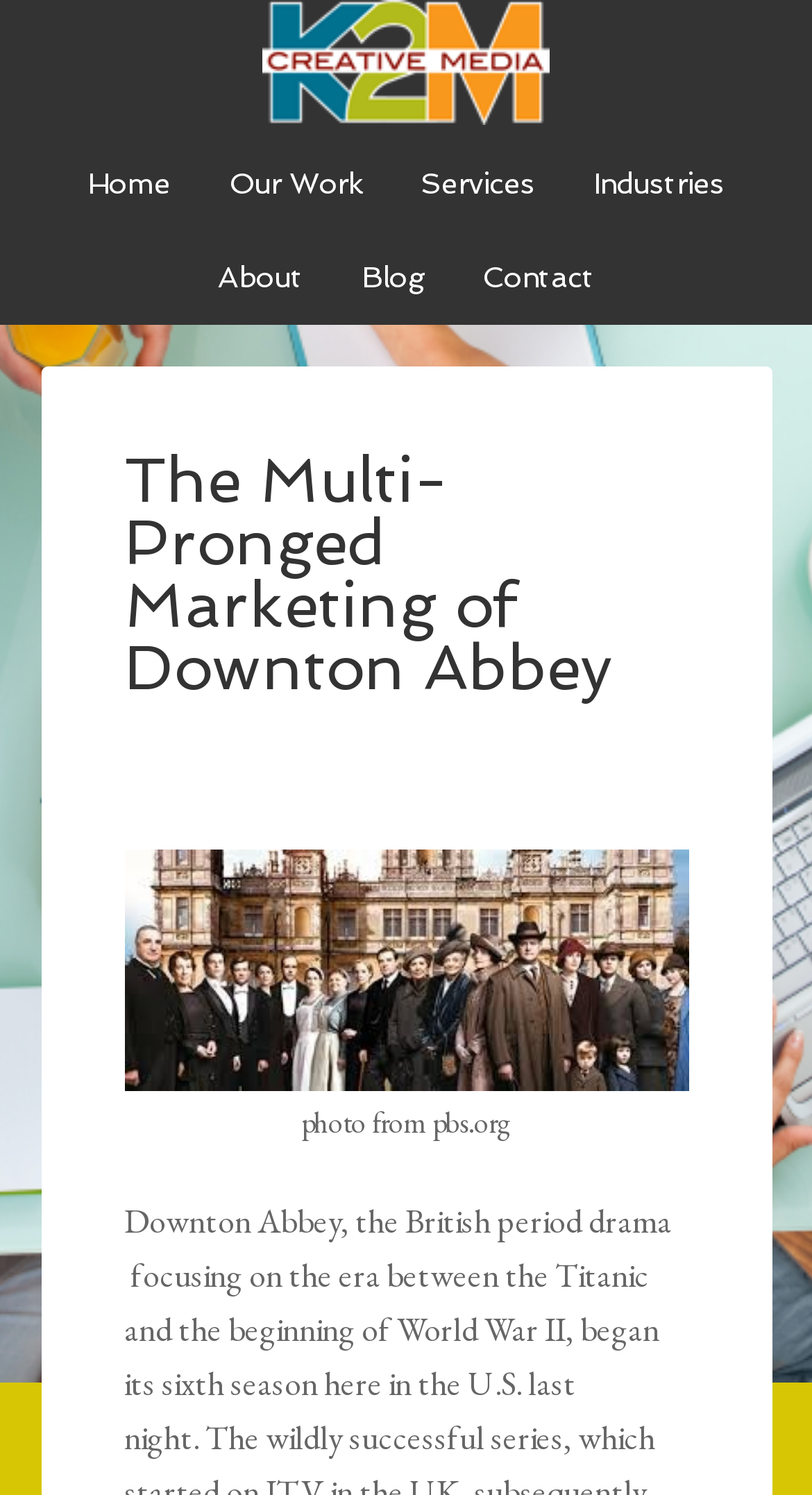Identify the coordinates of the bounding box for the element that must be clicked to accomplish the instruction: "go to About page".

[0.237, 0.155, 0.404, 0.217]